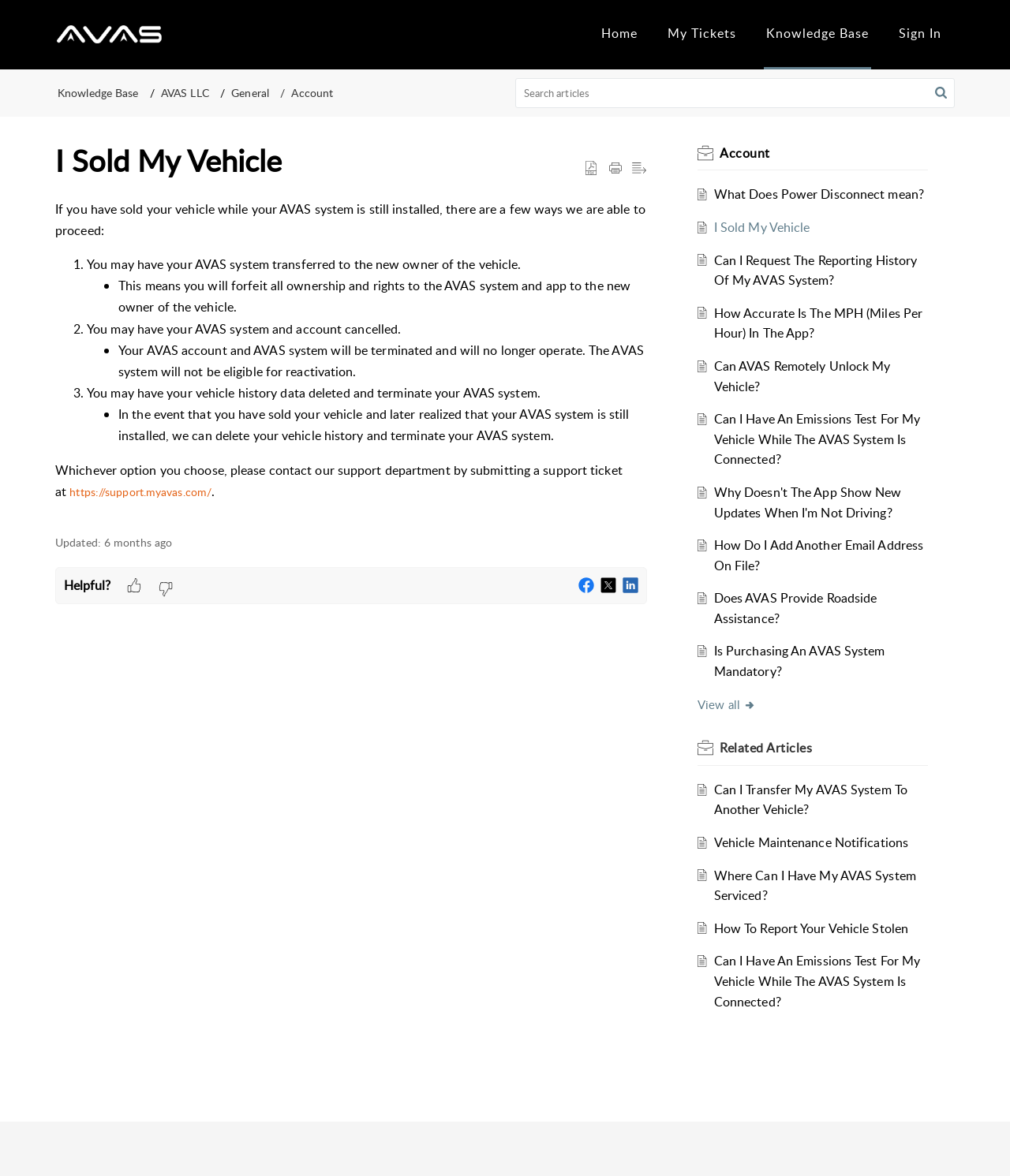Please analyze the image and give a detailed answer to the question:
How many options are available to proceed with AVAS system after selling a vehicle?

There are three options available to proceed with AVAS system after selling a vehicle, which are transferring the AVAS system to the new owner, cancelling the AVAS system and account, and deleting vehicle history data and terminating the AVAS system.